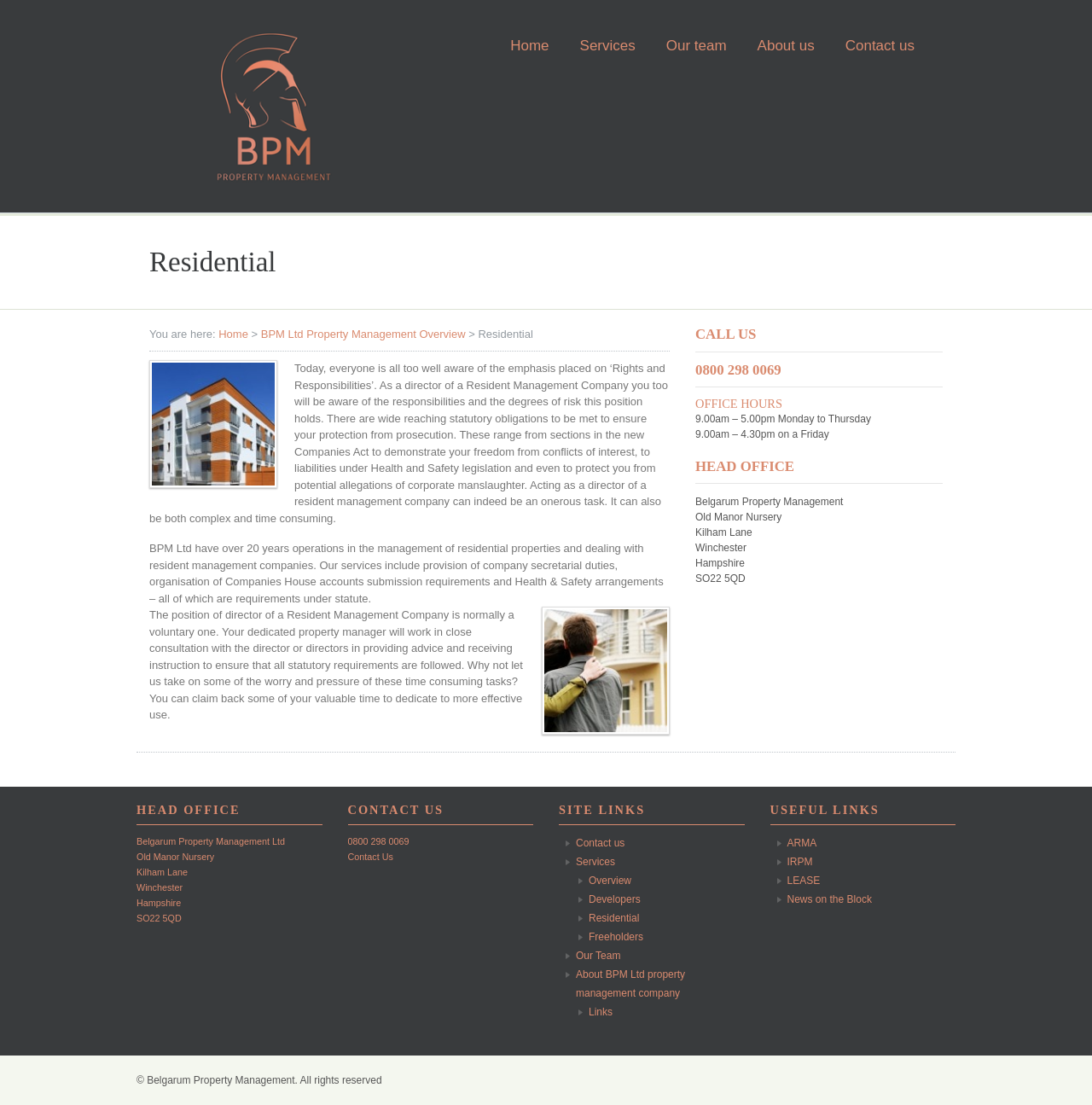What are the office hours mentioned on the webpage? Observe the screenshot and provide a one-word or short phrase answer.

9.00am – 5.00pm Monday to Thursday, 9.00am – 4.30pm on a Friday